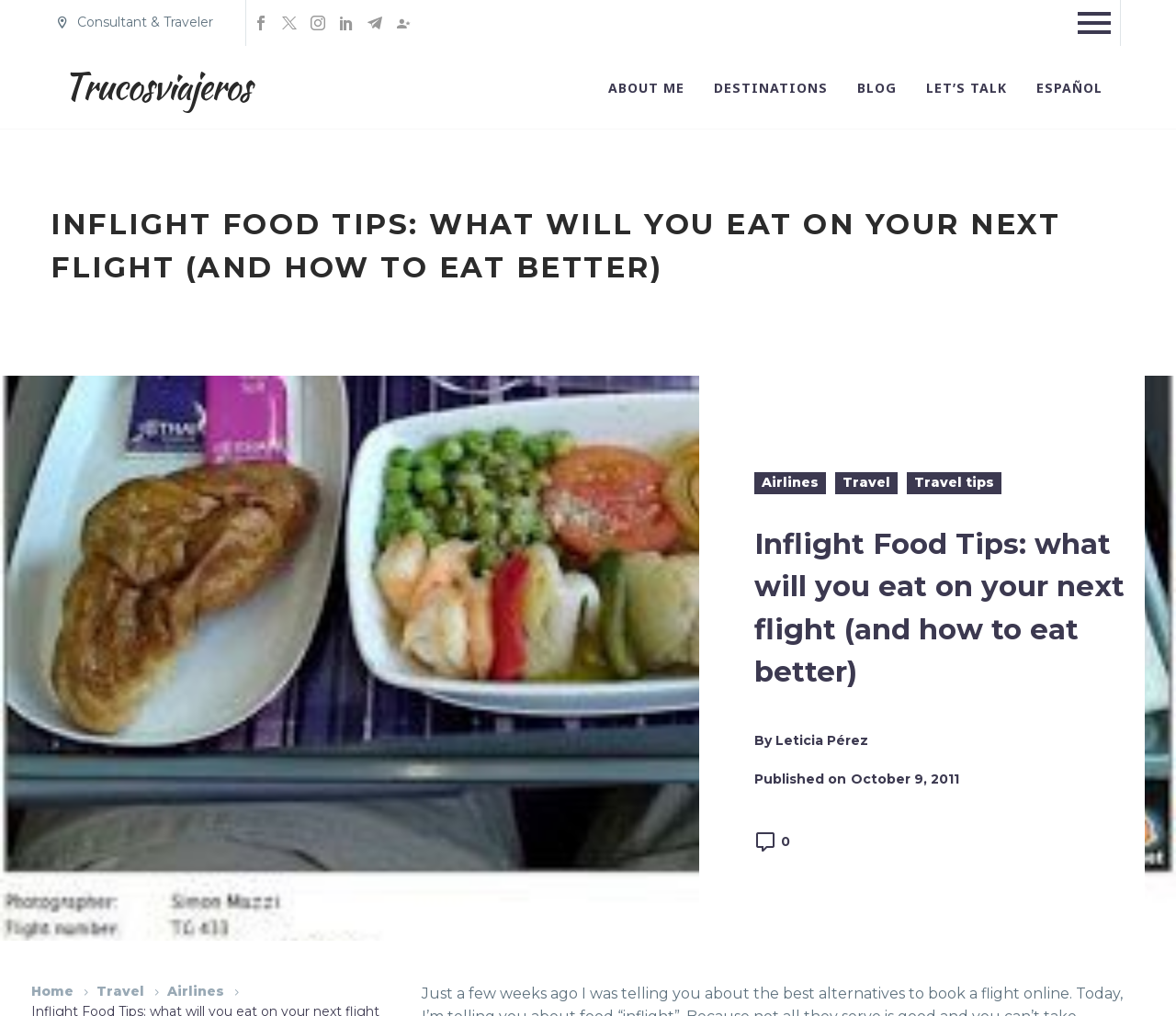Provide the bounding box coordinates of the UI element that matches the description: "Travel".

[0.71, 0.465, 0.763, 0.486]